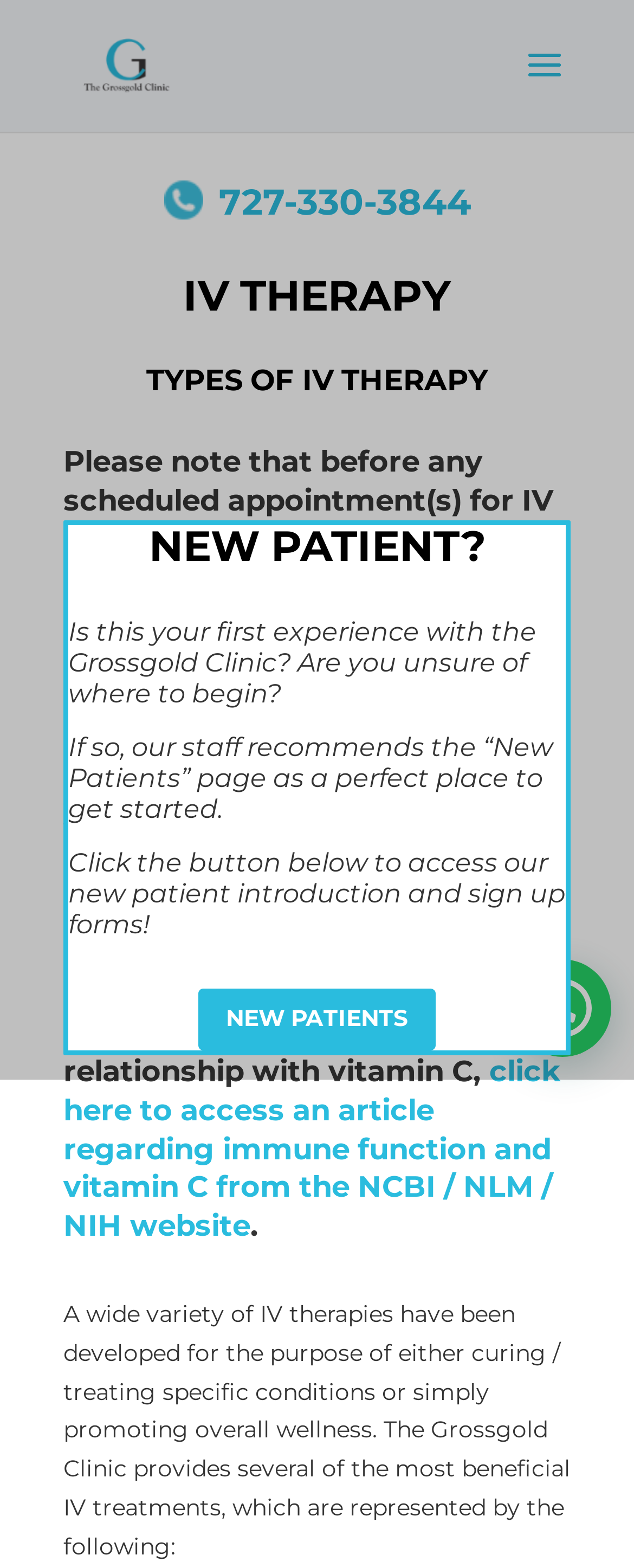Find the bounding box coordinates for the HTML element described as: "727-330-3844". The coordinates should consist of four float values between 0 and 1, i.e., [left, top, right, bottom].

[0.345, 0.115, 0.742, 0.143]